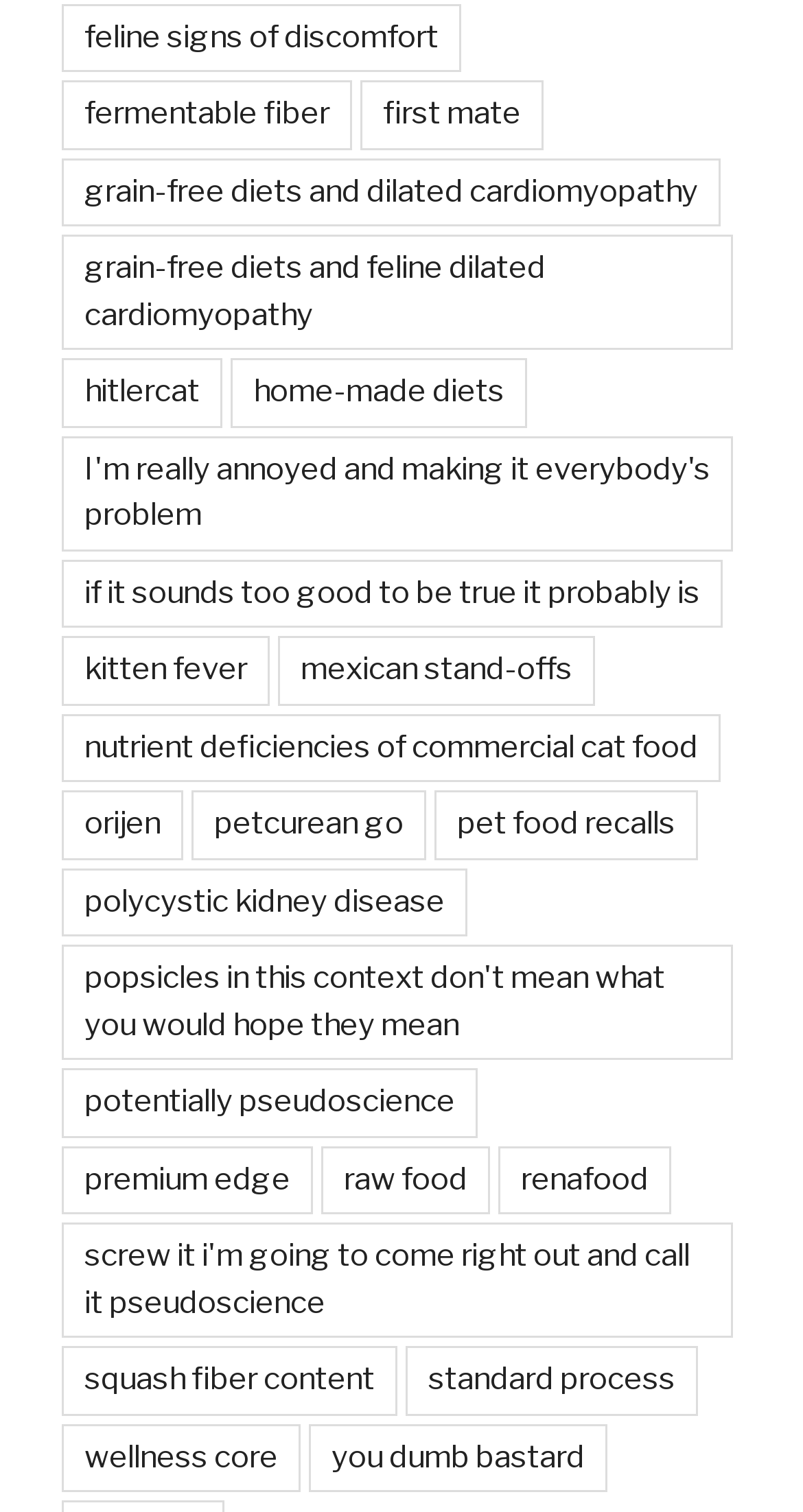Are all links on the webpage related to cat health?
Use the image to give a comprehensive and detailed response to the question.

While most links on the webpage are related to cat health and food, there are a few links that appear to be humorous or unrelated to cat health, such as 'hitlercat' and 'I'm really annoyed and making it everybody's problem'.